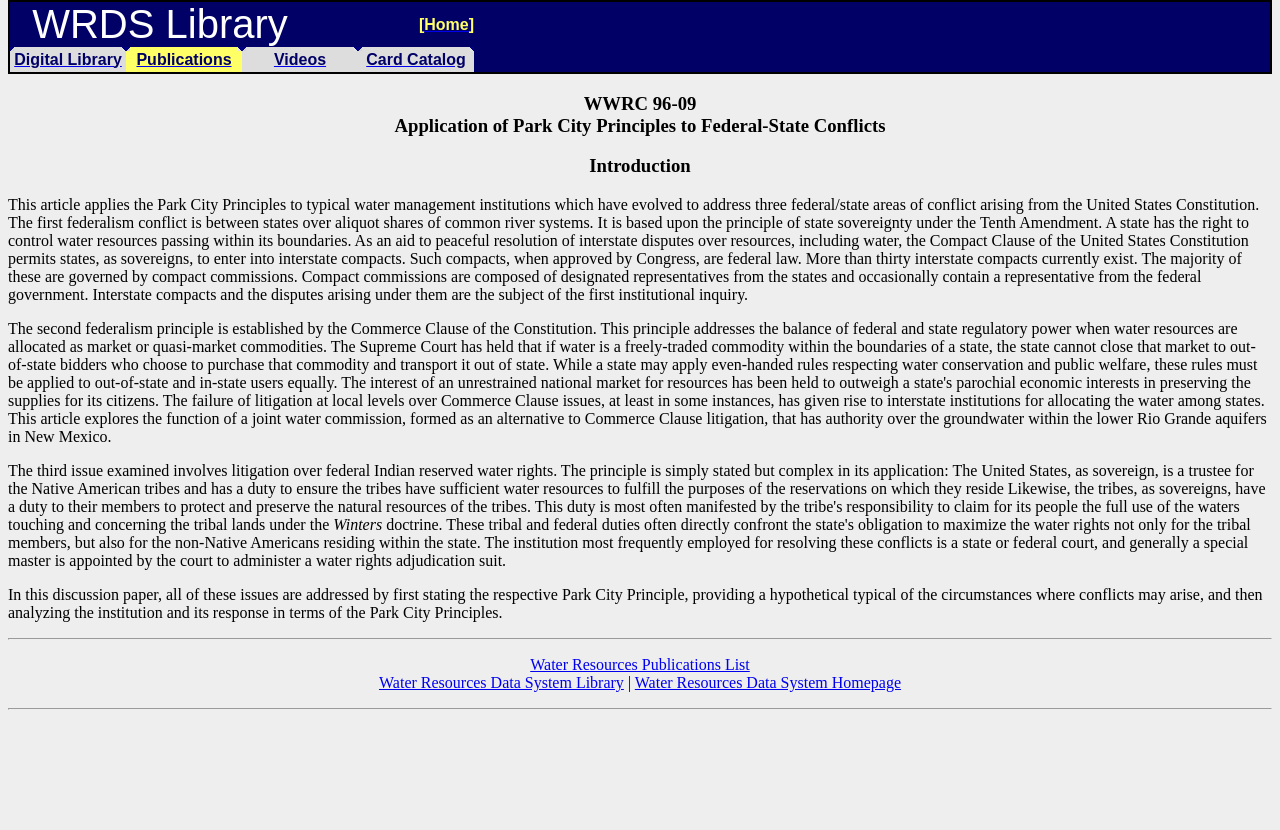Answer the question briefly using a single word or phrase: 
What is the main topic of this article?

Application of Park City Principles